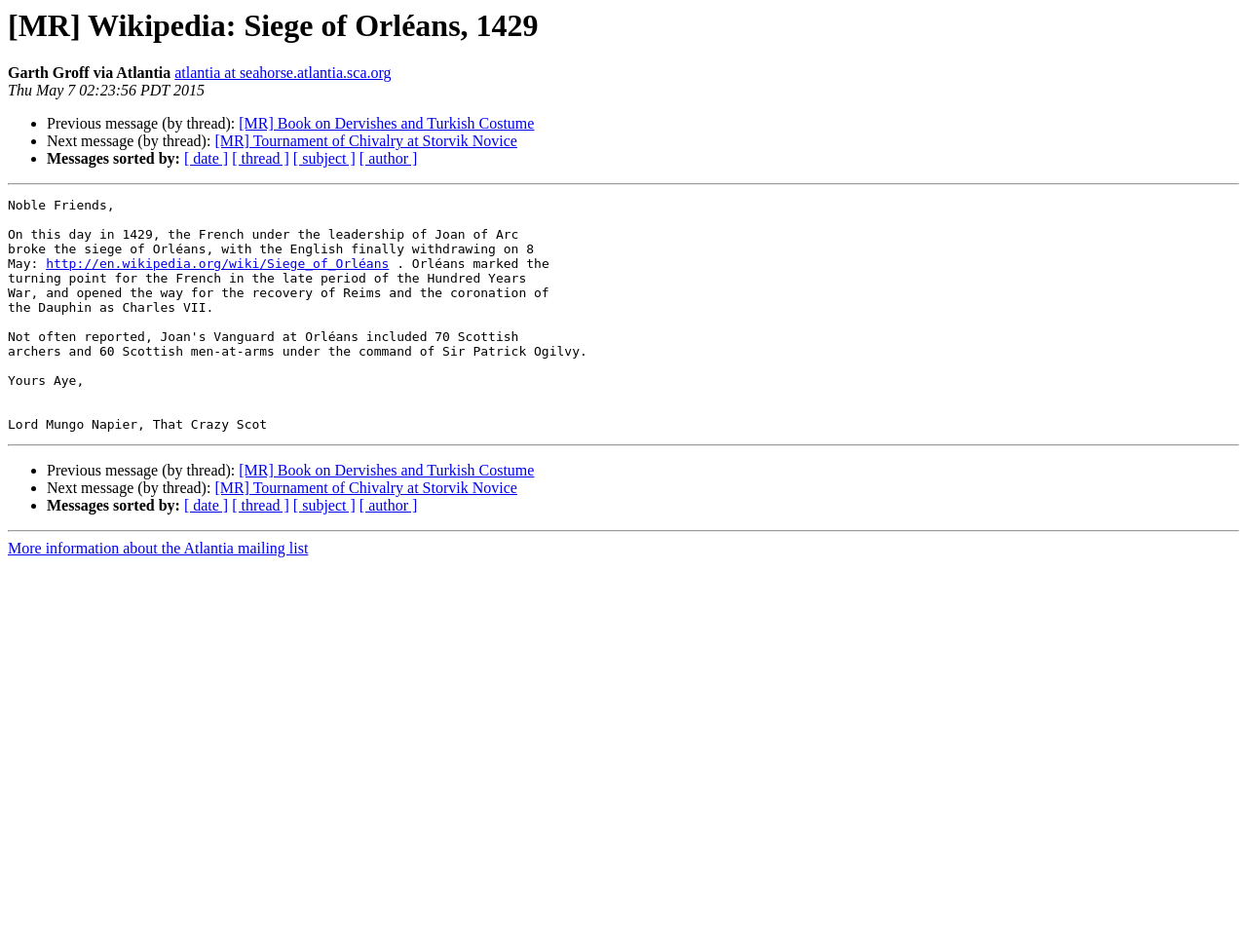Look at the image and give a detailed response to the following question: Who is the author of the message?

The author of the message is Garth Groff, which is mentioned in the StaticText element 'Garth Groff via Atlantia' at the top of the webpage.